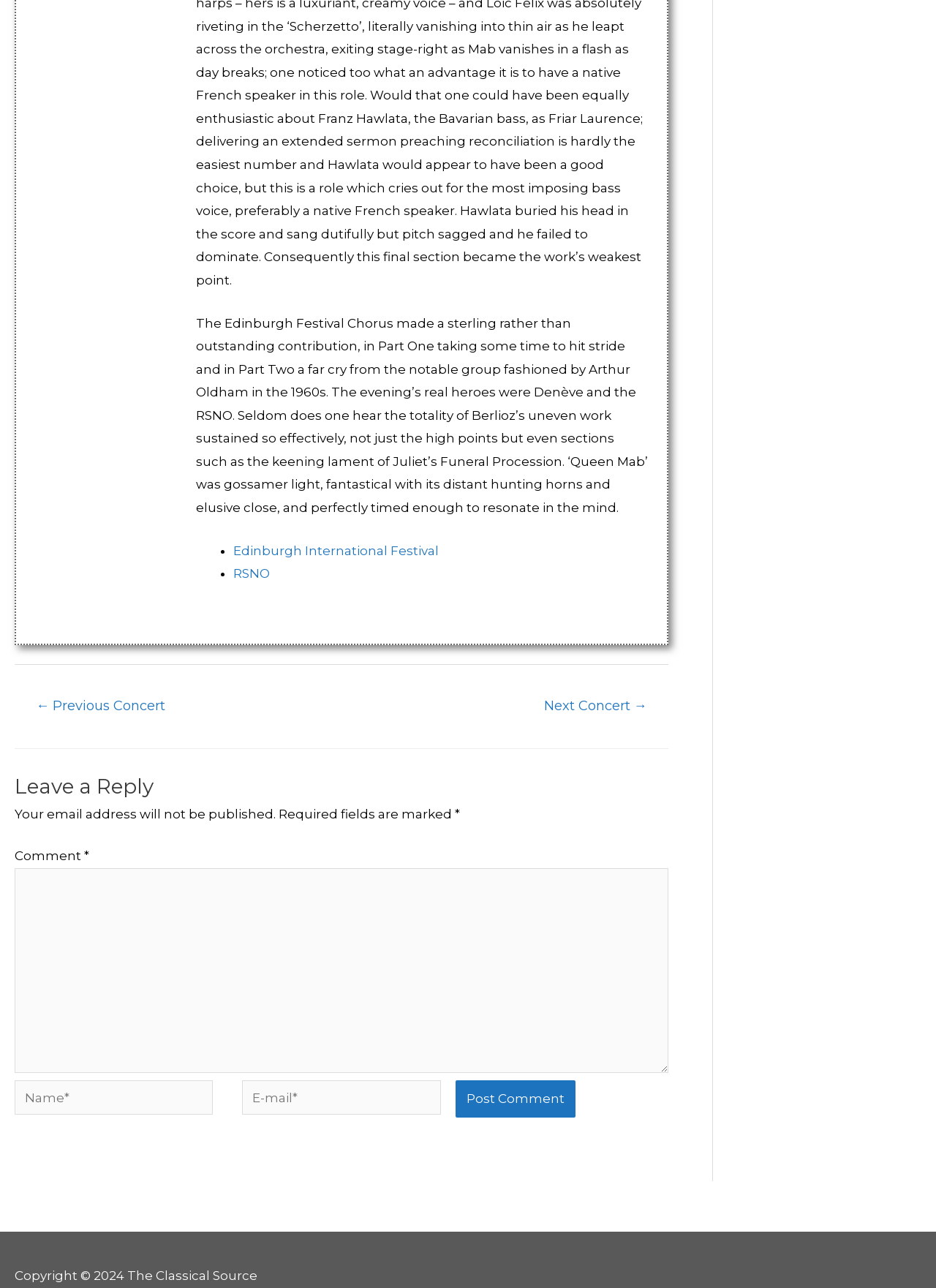From the screenshot, find the bounding box of the UI element matching this description: "← Previous Concert". Supply the bounding box coordinates in the form [left, top, right, bottom], each a float between 0 and 1.

[0.017, 0.536, 0.198, 0.561]